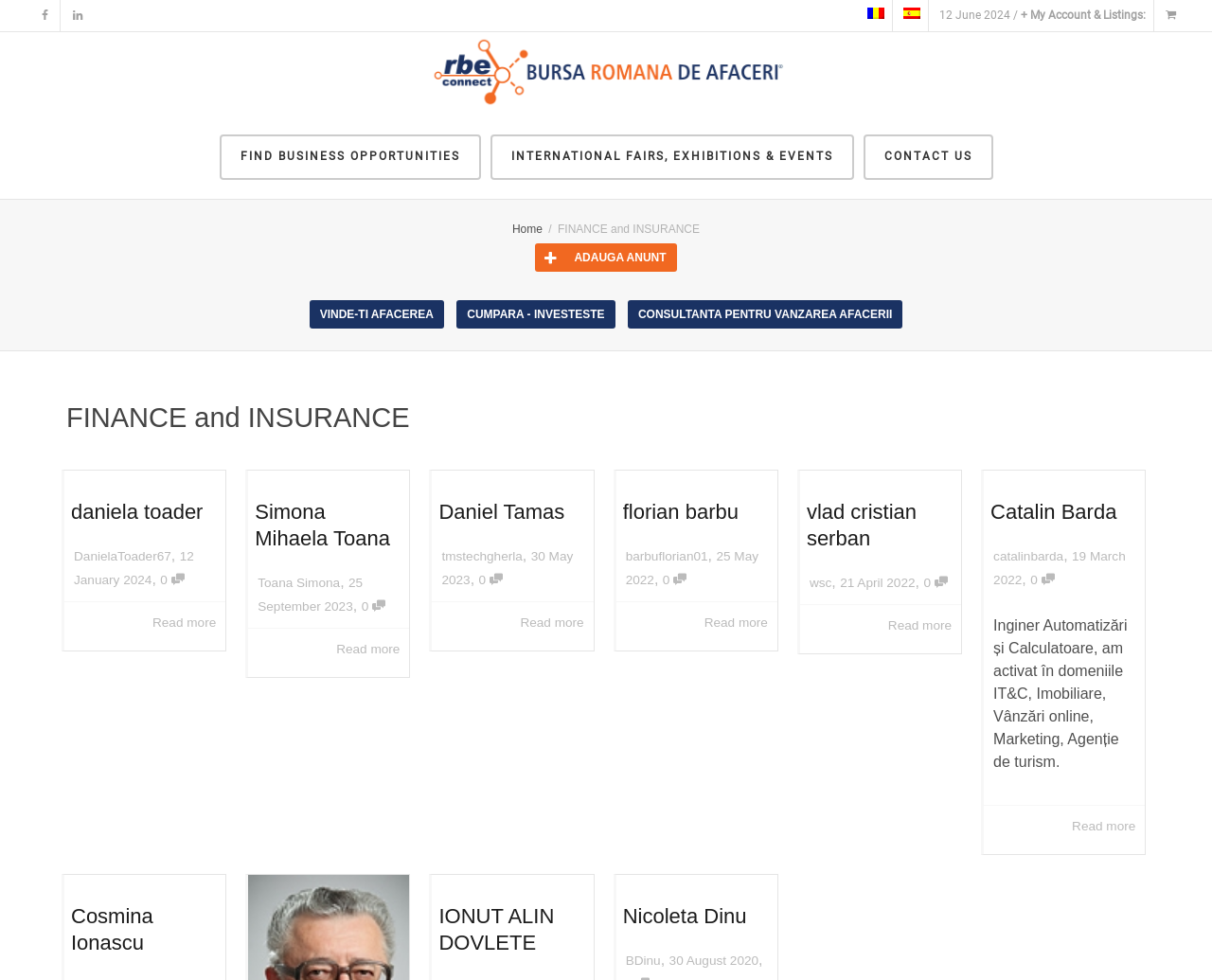Based on what you see in the screenshot, provide a thorough answer to this question: What is the purpose of the 'FIND BUSINESS OPPORTUNITIES' link?

The 'FIND BUSINESS OPPORTUNITIES' link is likely intended to help users find business opportunities, possibly related to finance and insurance, as it is listed alongside other links such as 'INTERNATIONAL FAIRS, EXHIBITIONS & EVENTS' and 'CONTACT US'.